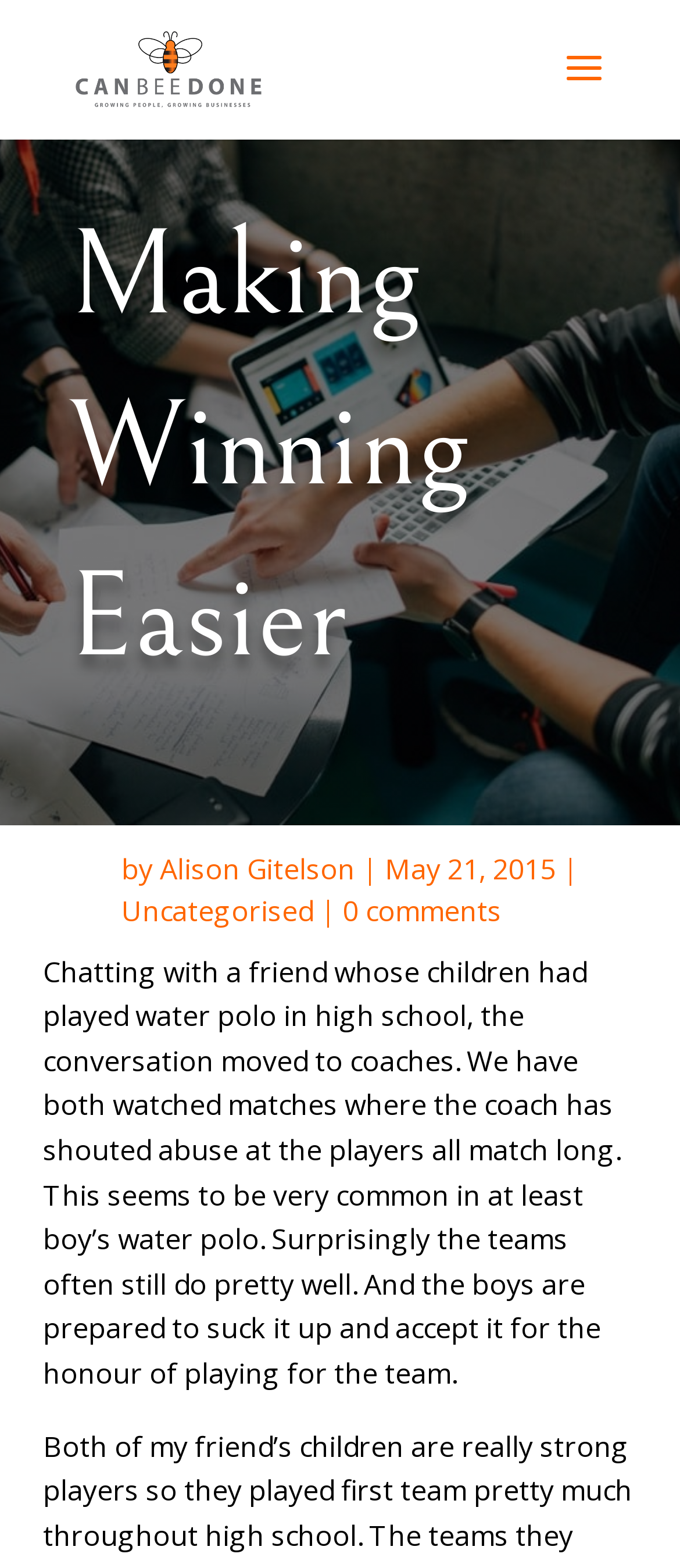Find the bounding box coordinates for the HTML element described in this sentence: "Uncategorised". Provide the coordinates as four float numbers between 0 and 1, in the format [left, top, right, bottom].

[0.179, 0.568, 0.461, 0.593]